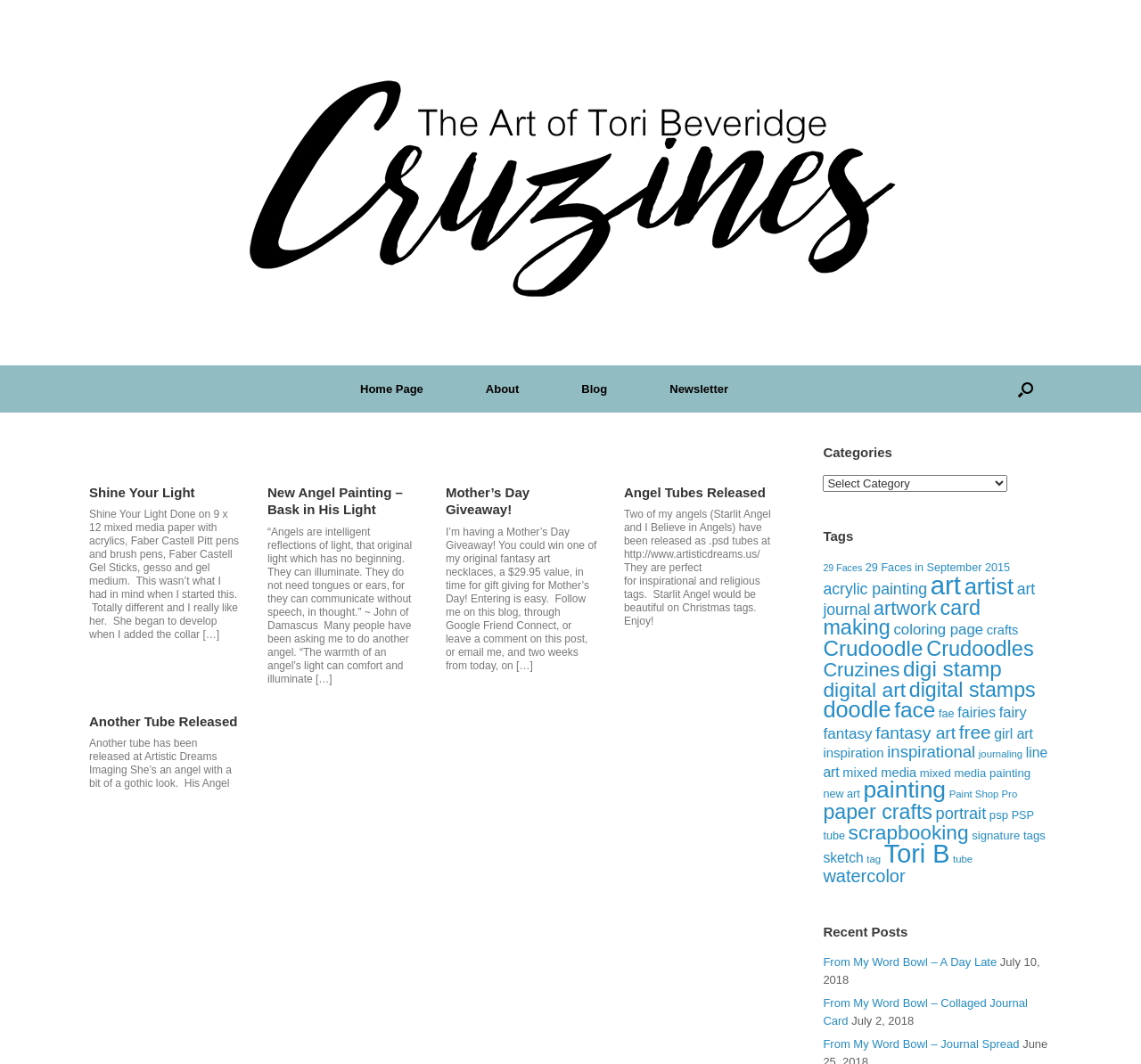How many articles are displayed on the webpage?
Using the image as a reference, give an elaborate response to the question.

There are five article sections on the webpage, each with a heading and a brief description. These articles appear to be blog posts or art pieces featuring angels.